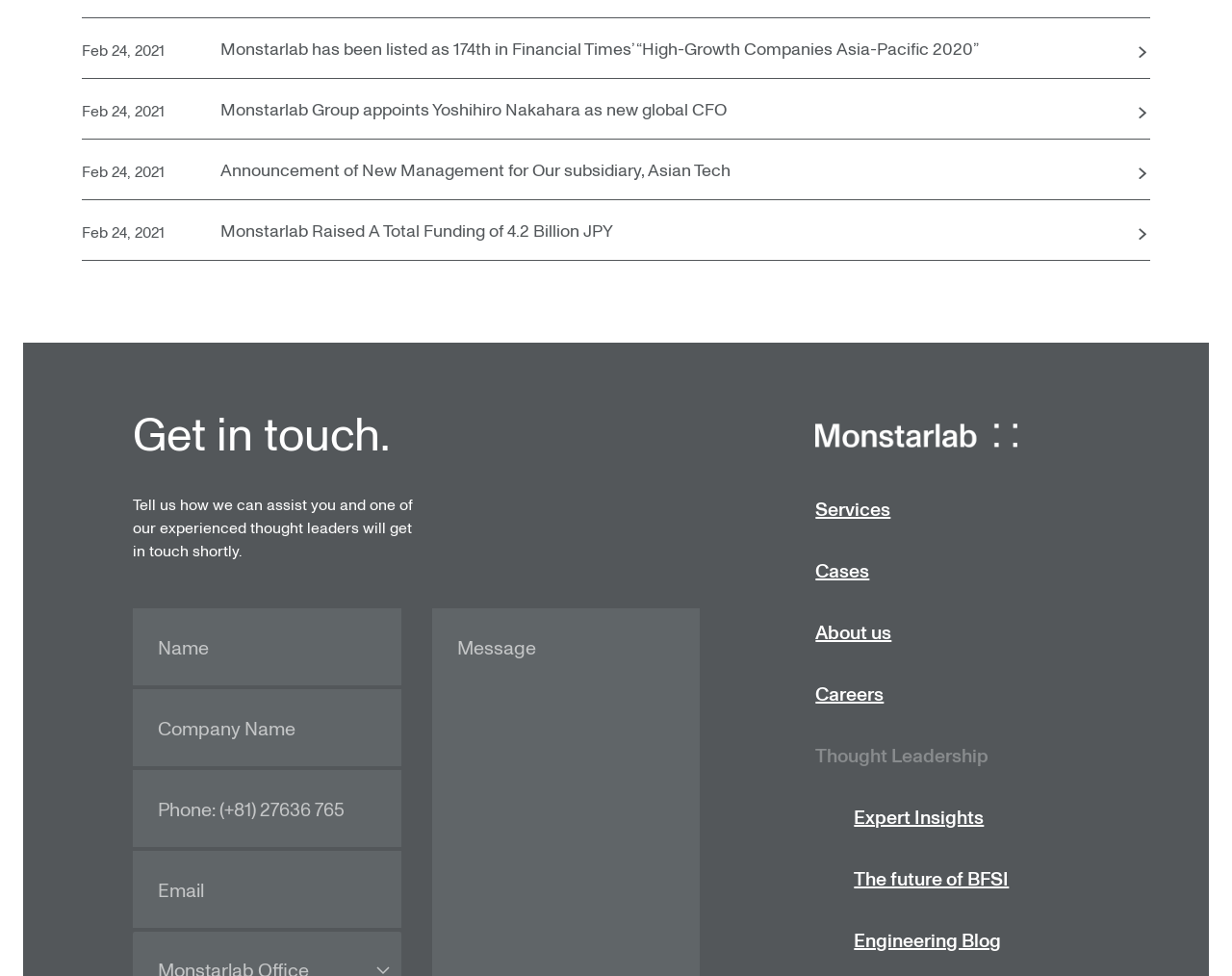What is the company's CFO?
Utilize the information in the image to give a detailed answer to the question.

I found the answer by looking at the link element with the text 'Feb 24, 2021 Monstarlab Group appoints Yoshihiro Nakahara as new global CFO'.